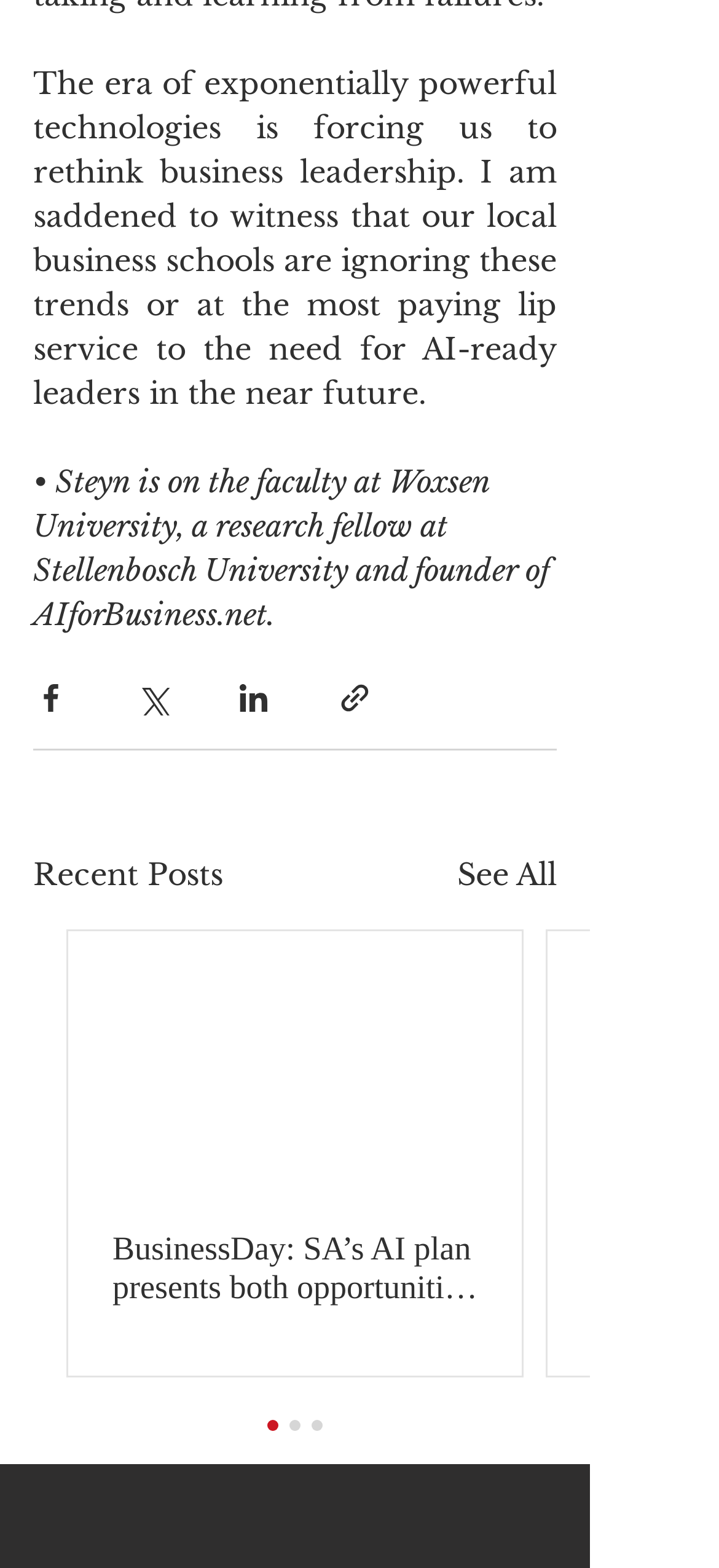Please identify the bounding box coordinates of the clickable area that will fulfill the following instruction: "Share via Twitter". The coordinates should be in the format of four float numbers between 0 and 1, i.e., [left, top, right, bottom].

[0.187, 0.434, 0.236, 0.456]